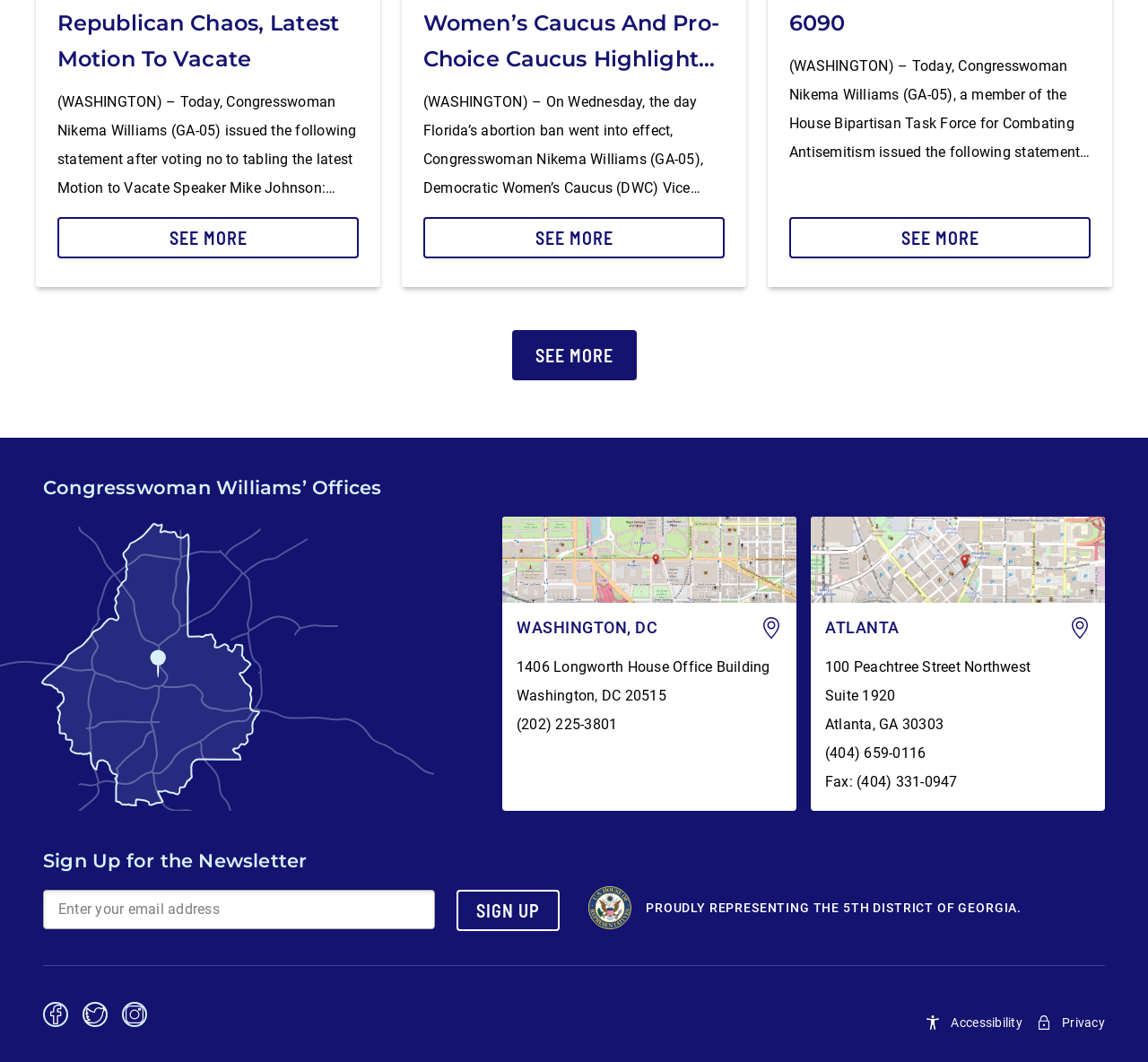What is the phone number of the Washington, DC office?
Kindly answer the question with as much detail as you can.

I found the phone number listed next to the Washington, DC office address on the webpage.